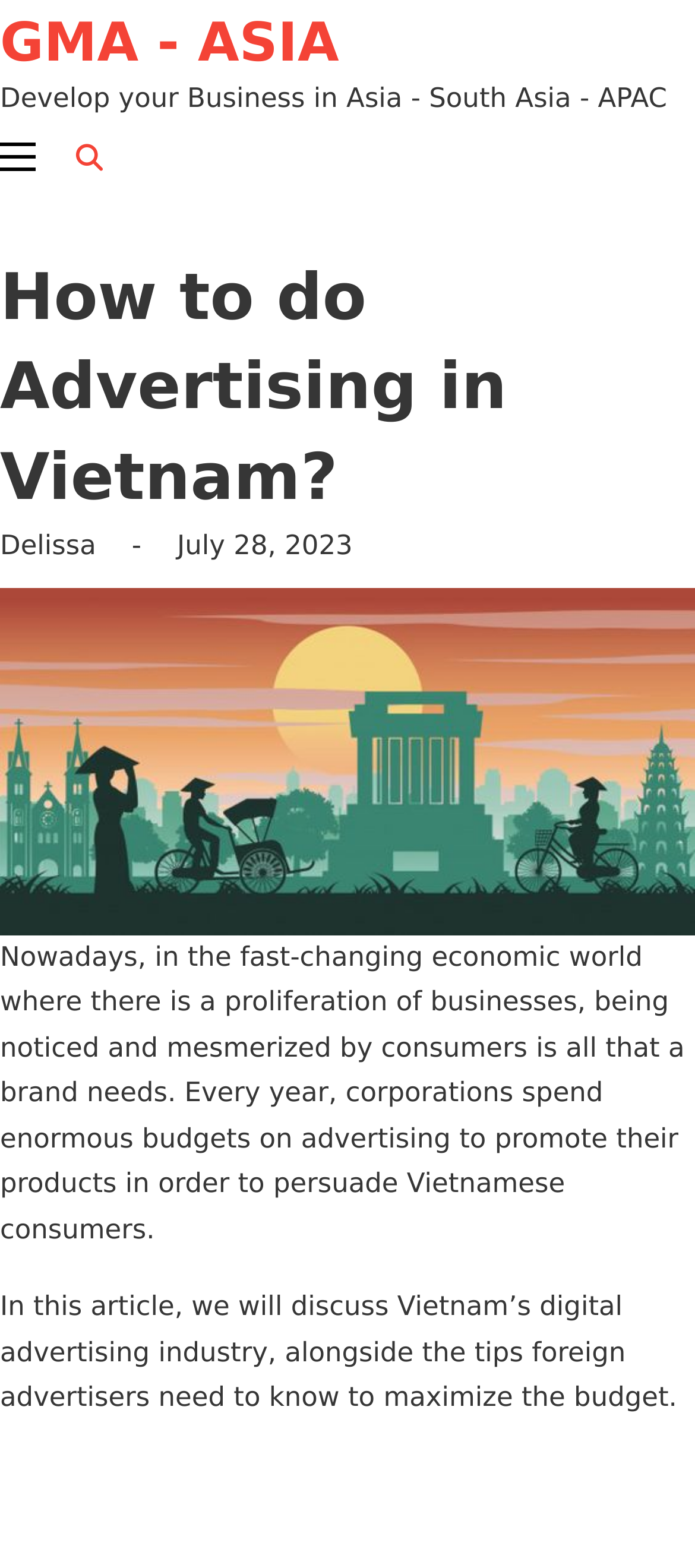Provide the bounding box coordinates of the HTML element this sentence describes: "aria-label="Toggle search"".

[0.051, 0.077, 0.205, 0.123]